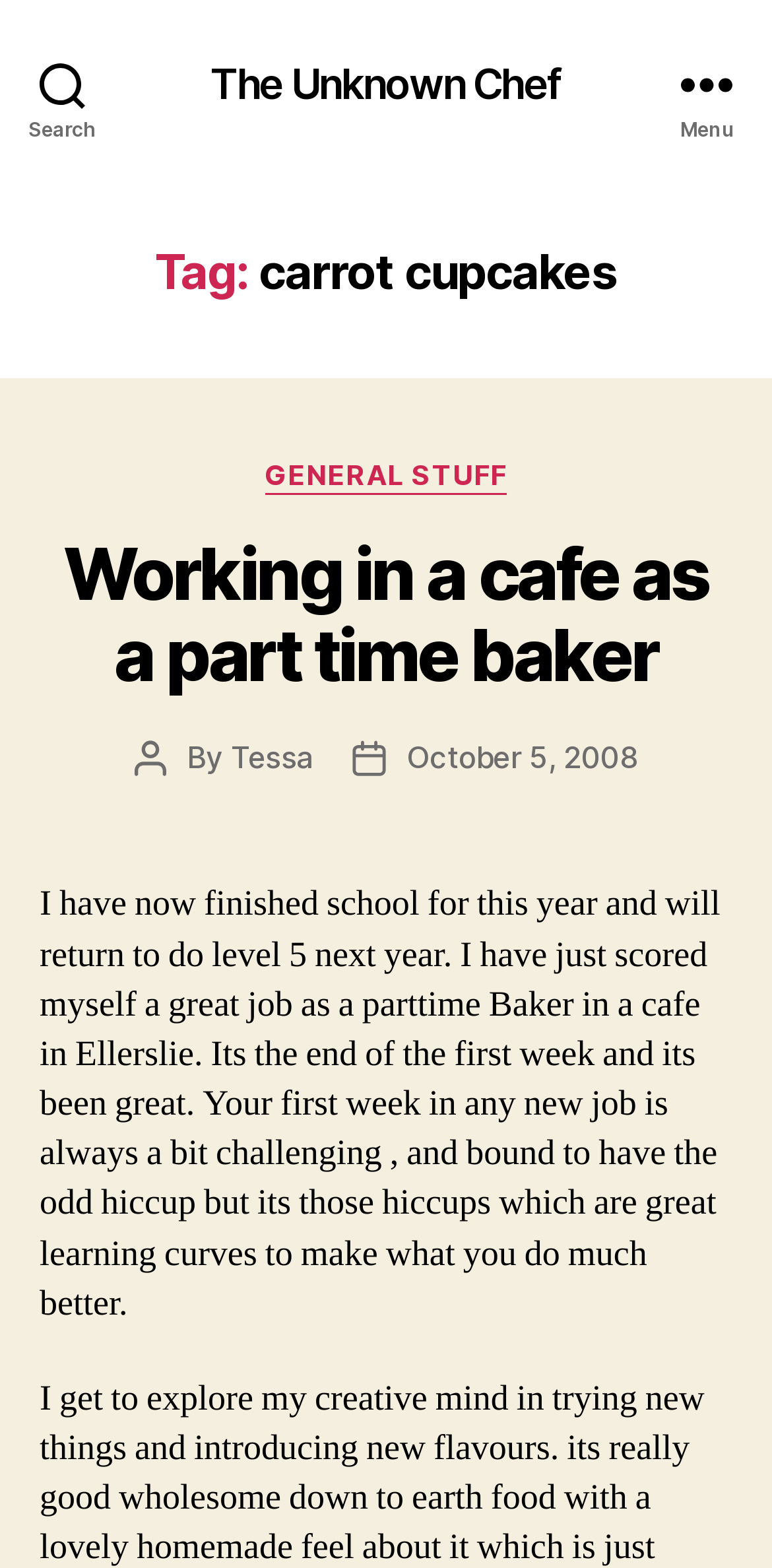What is the date of the post?
Look at the image and answer the question using a single word or phrase.

October 5, 2008